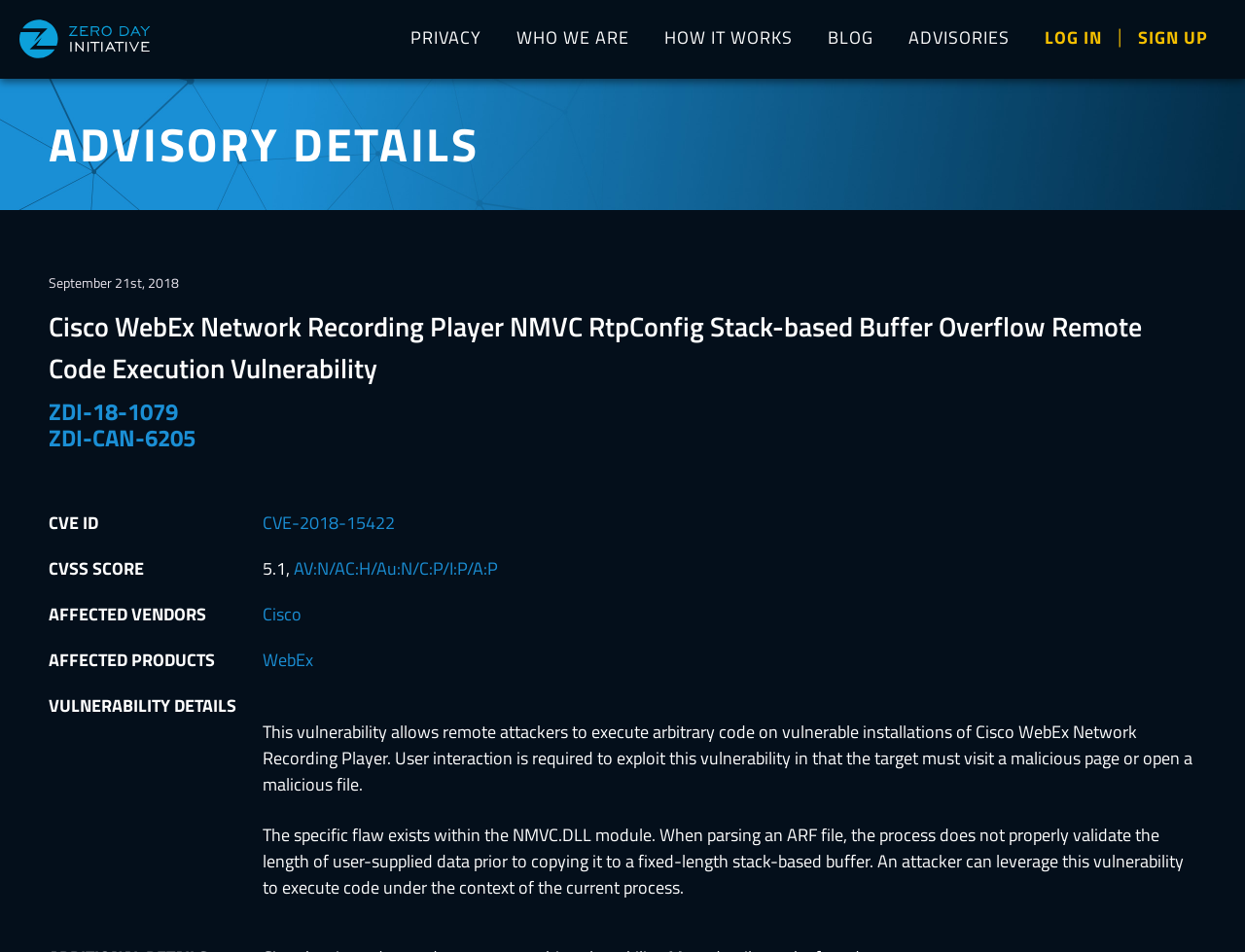What is the name of the vulnerability?
Provide a well-explained and detailed answer to the question.

I found the answer by looking at the heading element with the text 'Cisco WebEx Network Recording Player NMVC RtpConfig Stack-based Buffer Overflow Remote Code Execution Vulnerability' which is located at the top of the webpage, indicating that it is the main topic of the webpage.